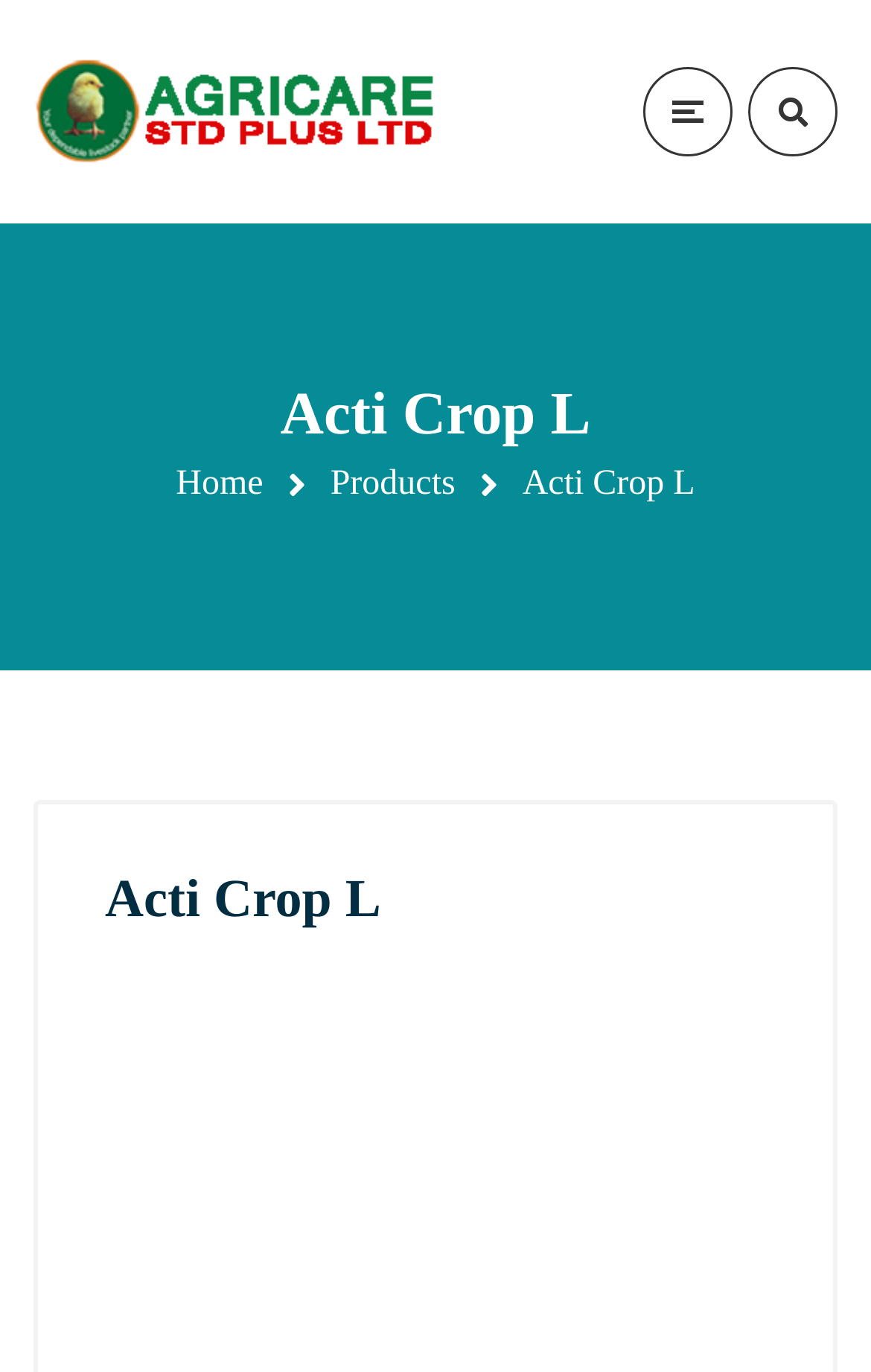What is the company name on the logo?
Refer to the image and provide a concise answer in one word or phrase.

AGRICARE STD PLUS LTD